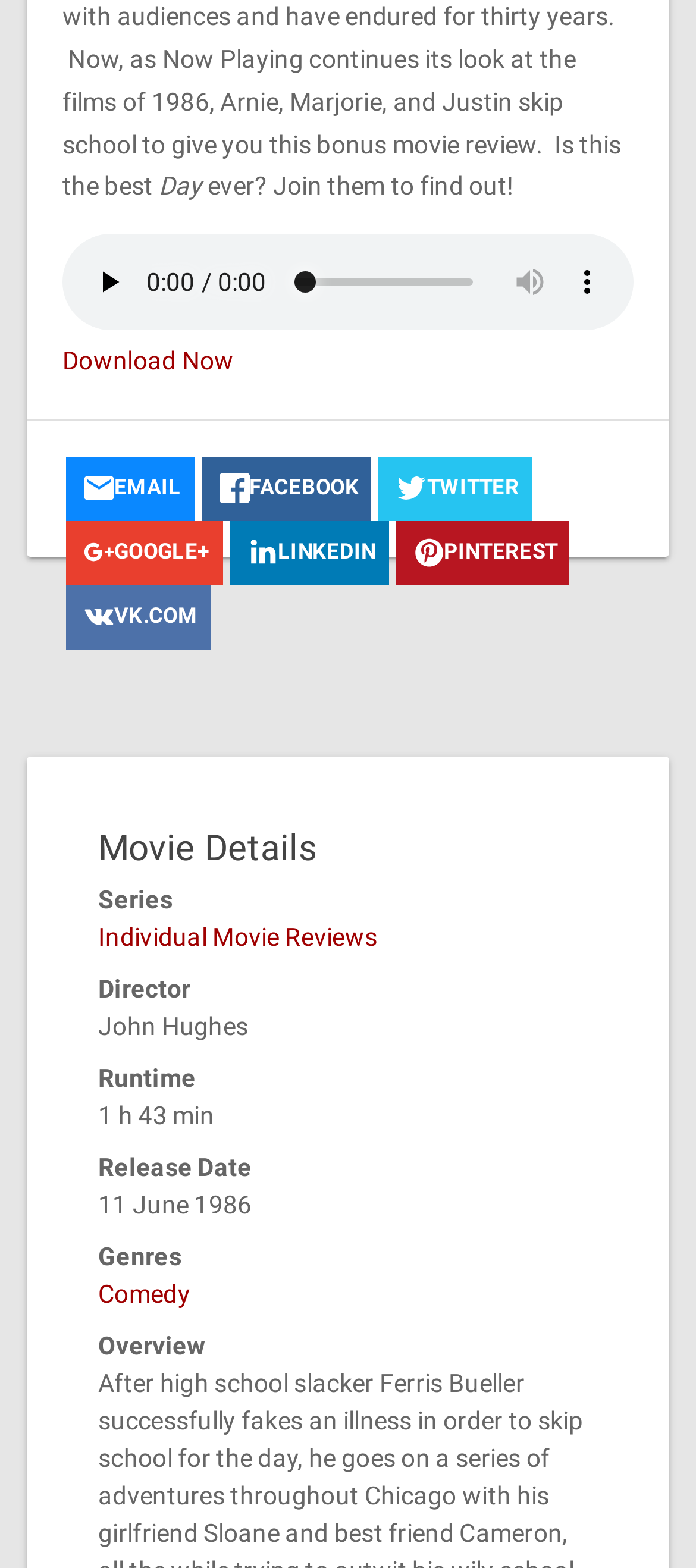What is the name of the movie director?
From the image, respond with a single word or phrase.

John Hughes